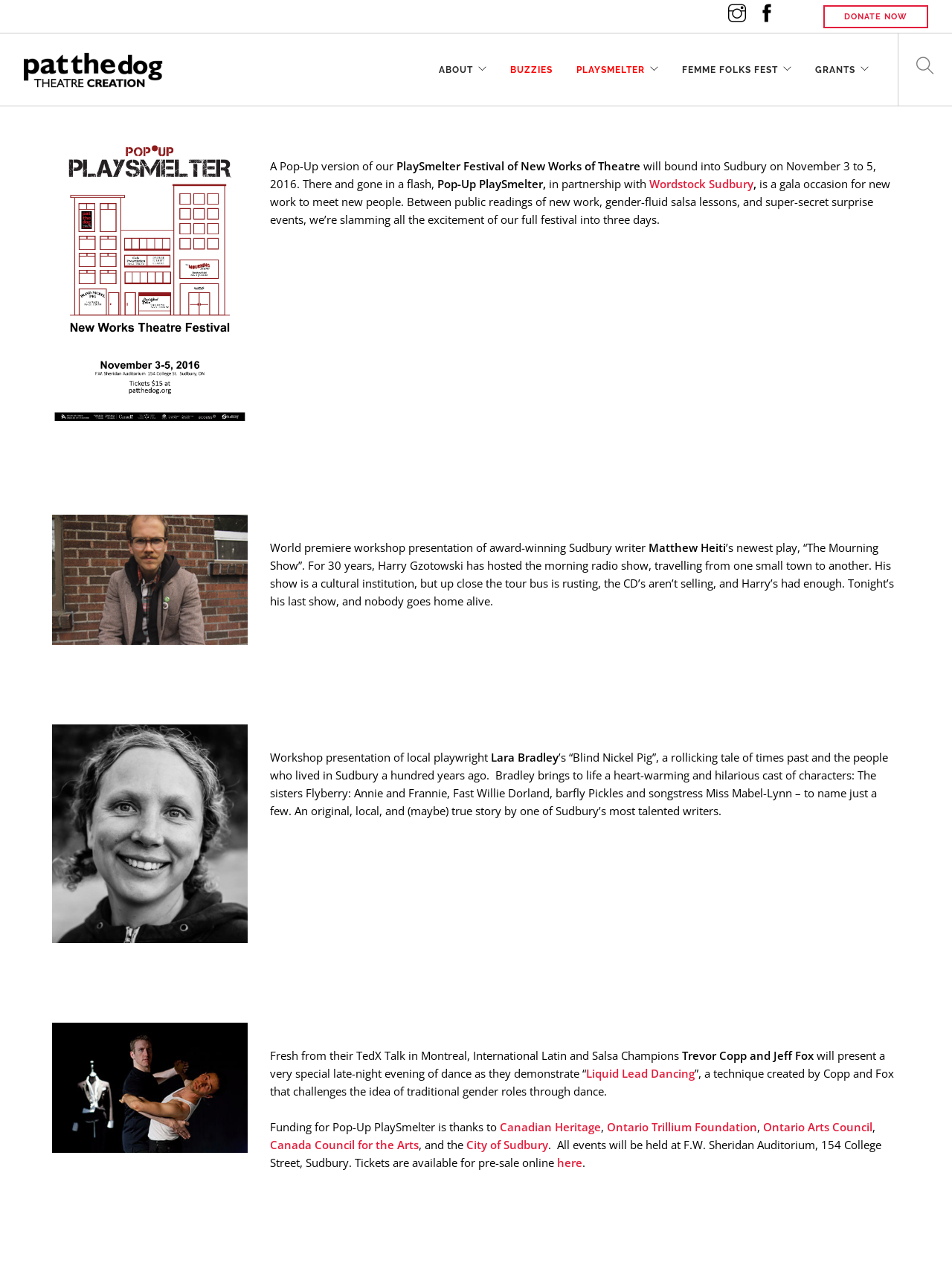Who is the author of 'The Mourning Show'?
Based on the image, respond with a single word or phrase.

Matthew Heiti